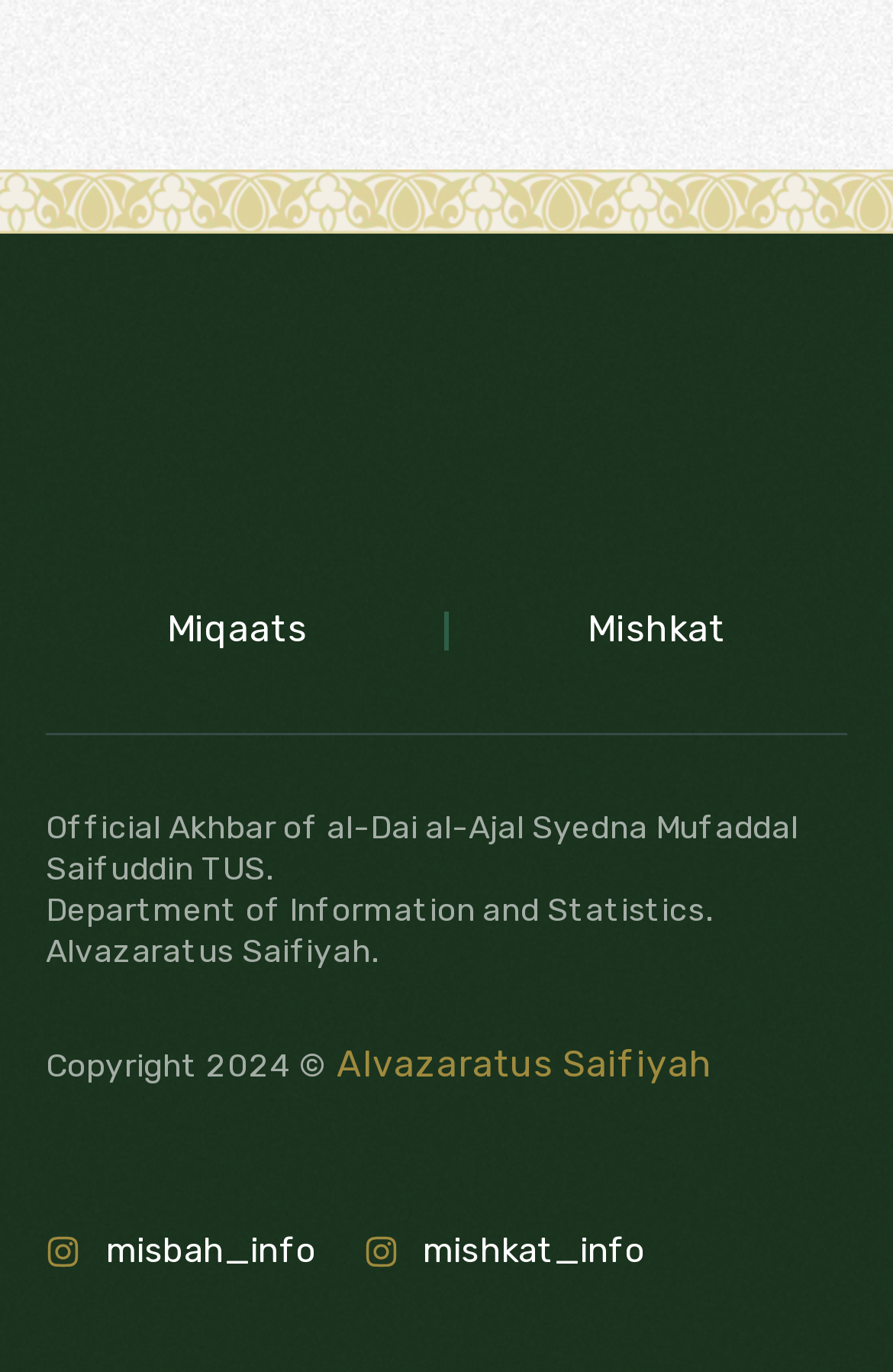Specify the bounding box coordinates (top-left x, top-left y, bottom-right x, bottom-right y) of the UI element in the screenshot that matches this description: 8700 Series Mortise

None